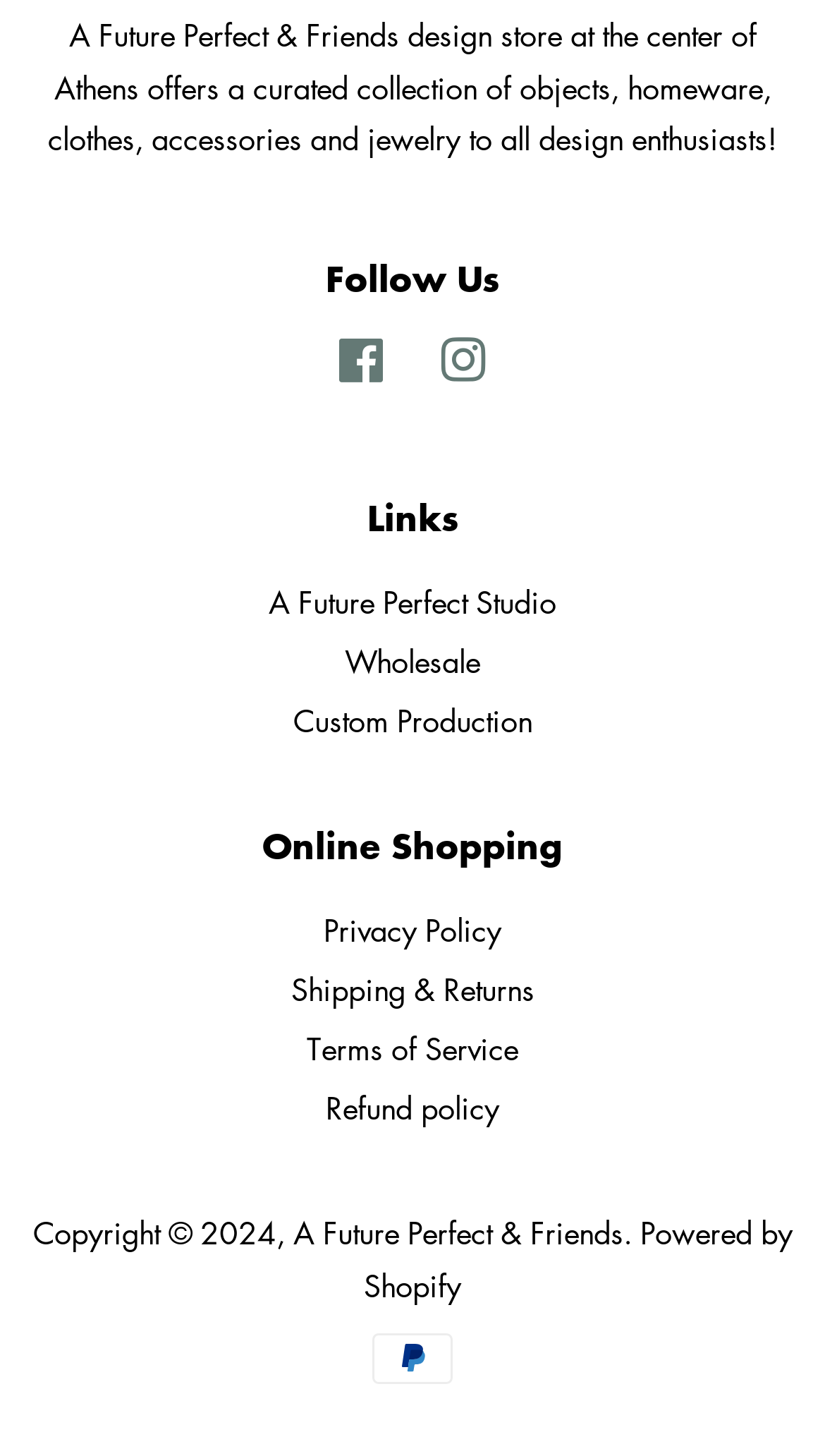Using details from the image, please answer the following question comprehensively:
What payment method is accepted by the website?

The image of the PayPal logo is displayed at the bottom of the page, suggesting that PayPal is a accepted payment method on the website.